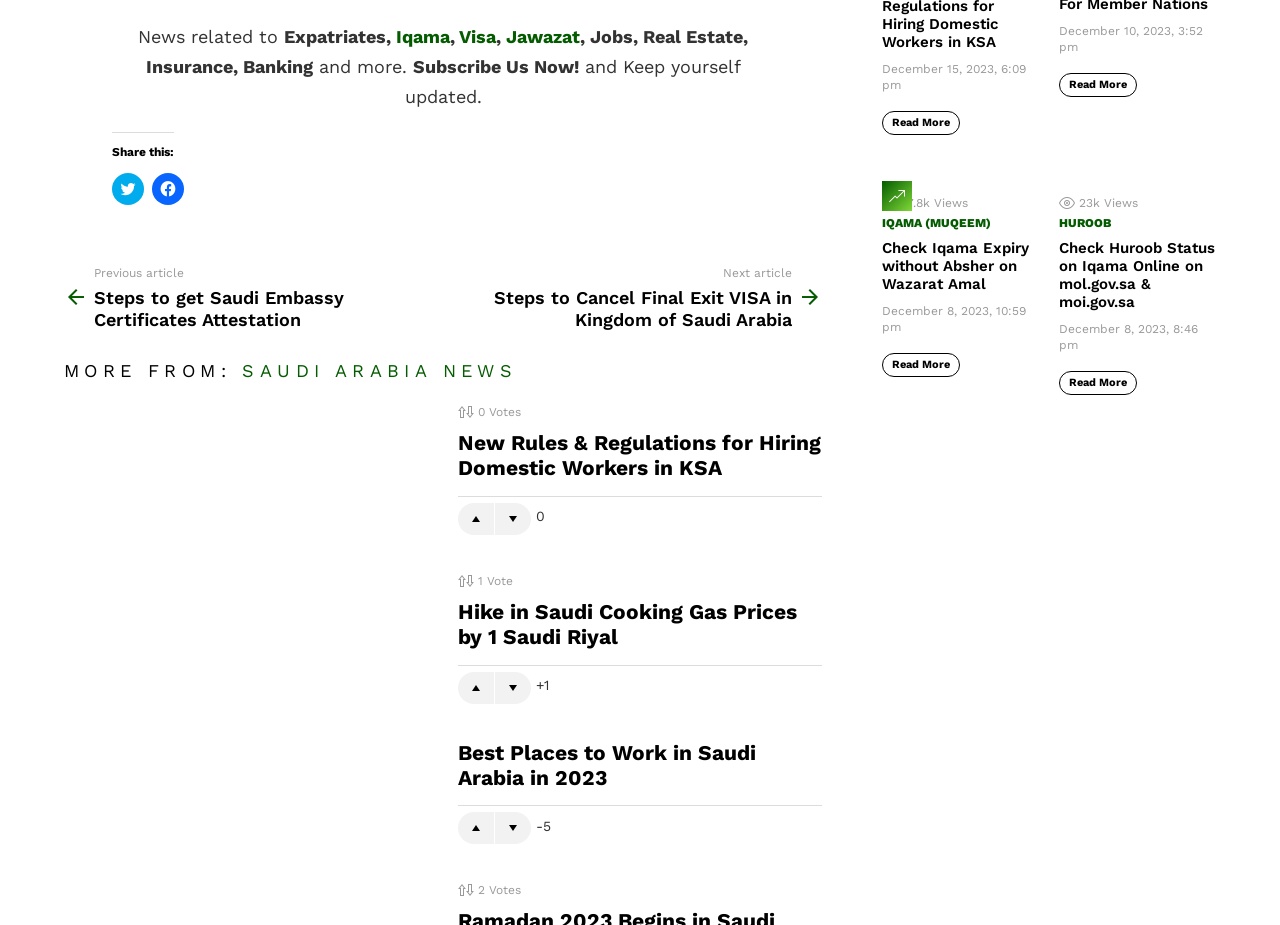Could you indicate the bounding box coordinates of the region to click in order to complete this instruction: "register for an event".

None